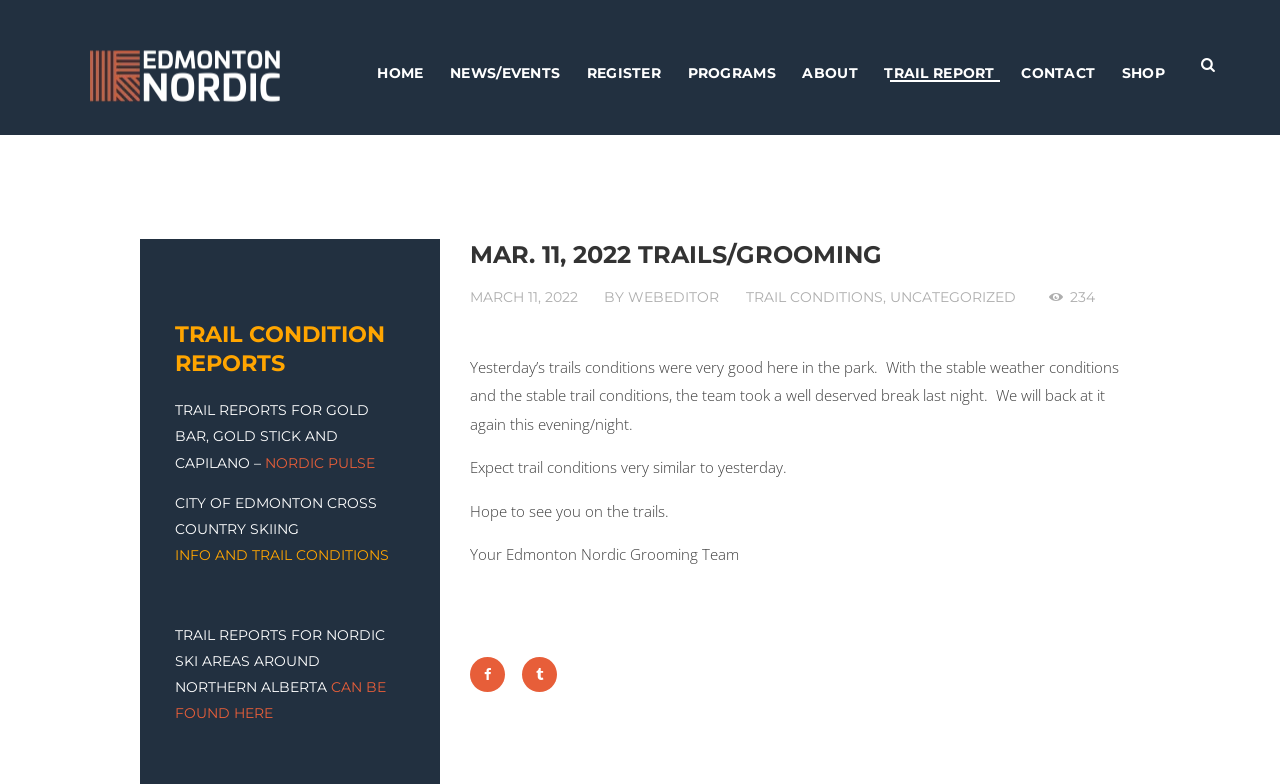Give a concise answer using only one word or phrase for this question:
Who wrote the latest article?

WEBEDITOR